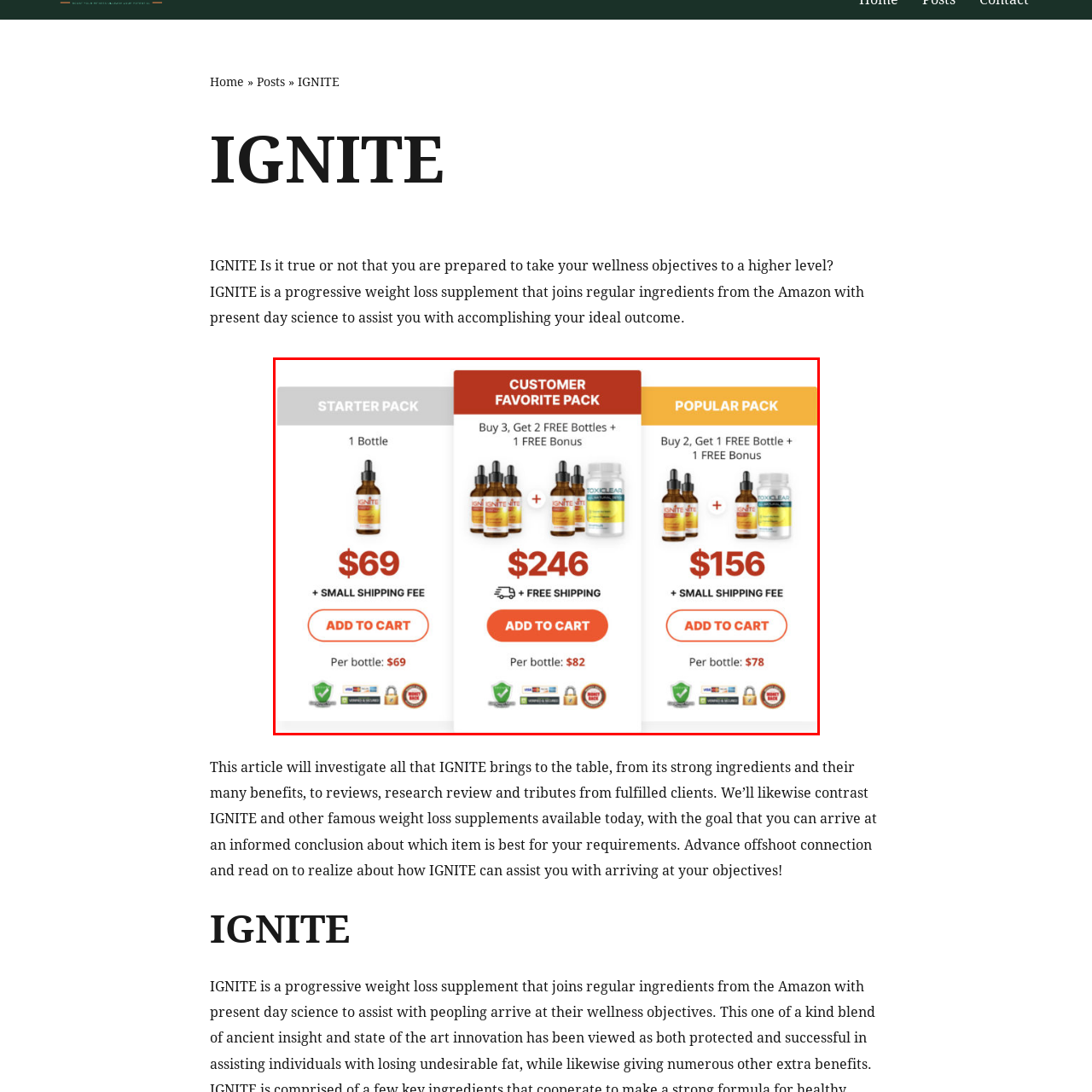Observe the visual content surrounded by a red rectangle, What is the effective price per bottle in the Popular Pack? Respond using just one word or a short phrase.

$78